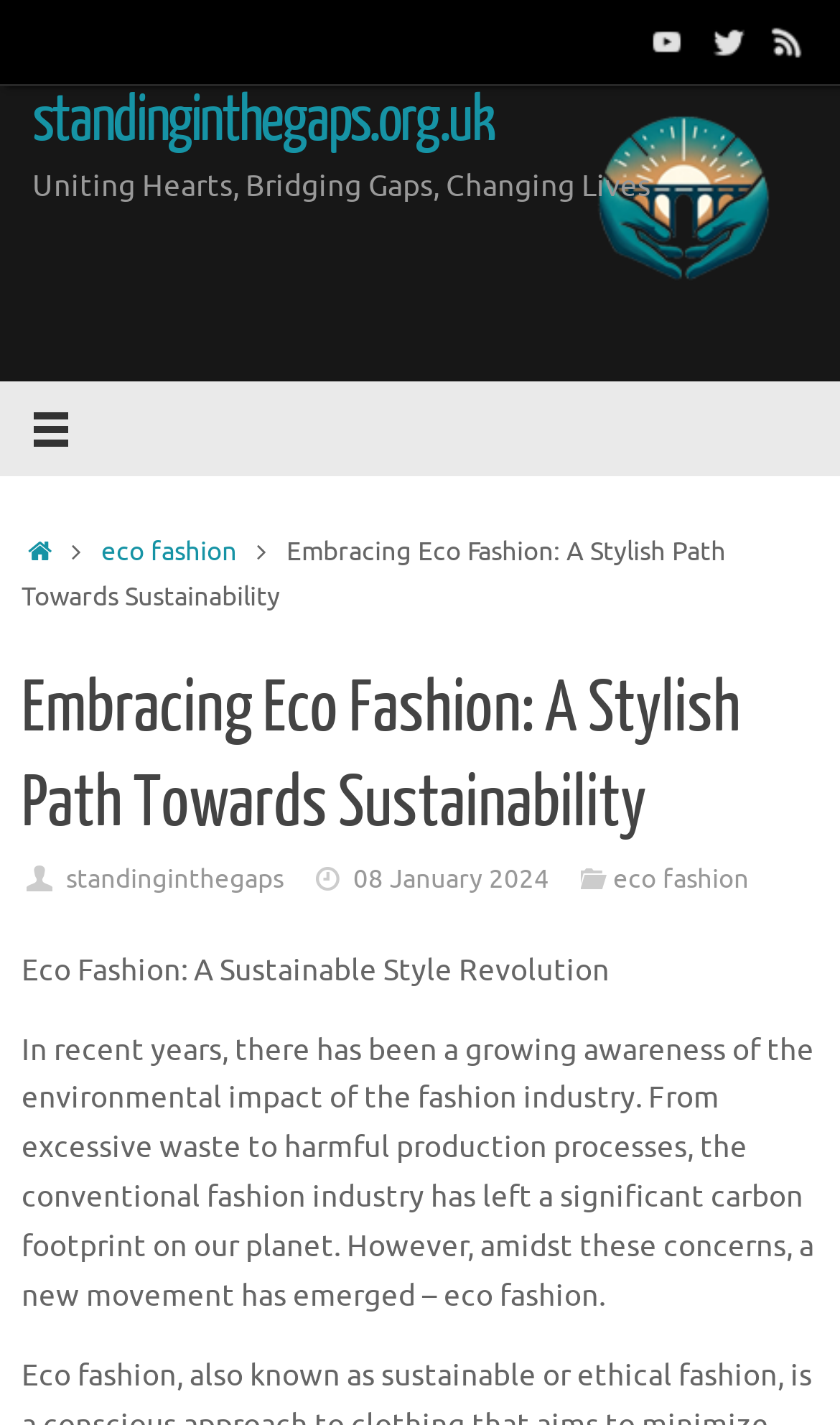Could you locate the bounding box coordinates for the section that should be clicked to accomplish this task: "Visit the Twitter page".

[0.831, 0.008, 0.903, 0.05]